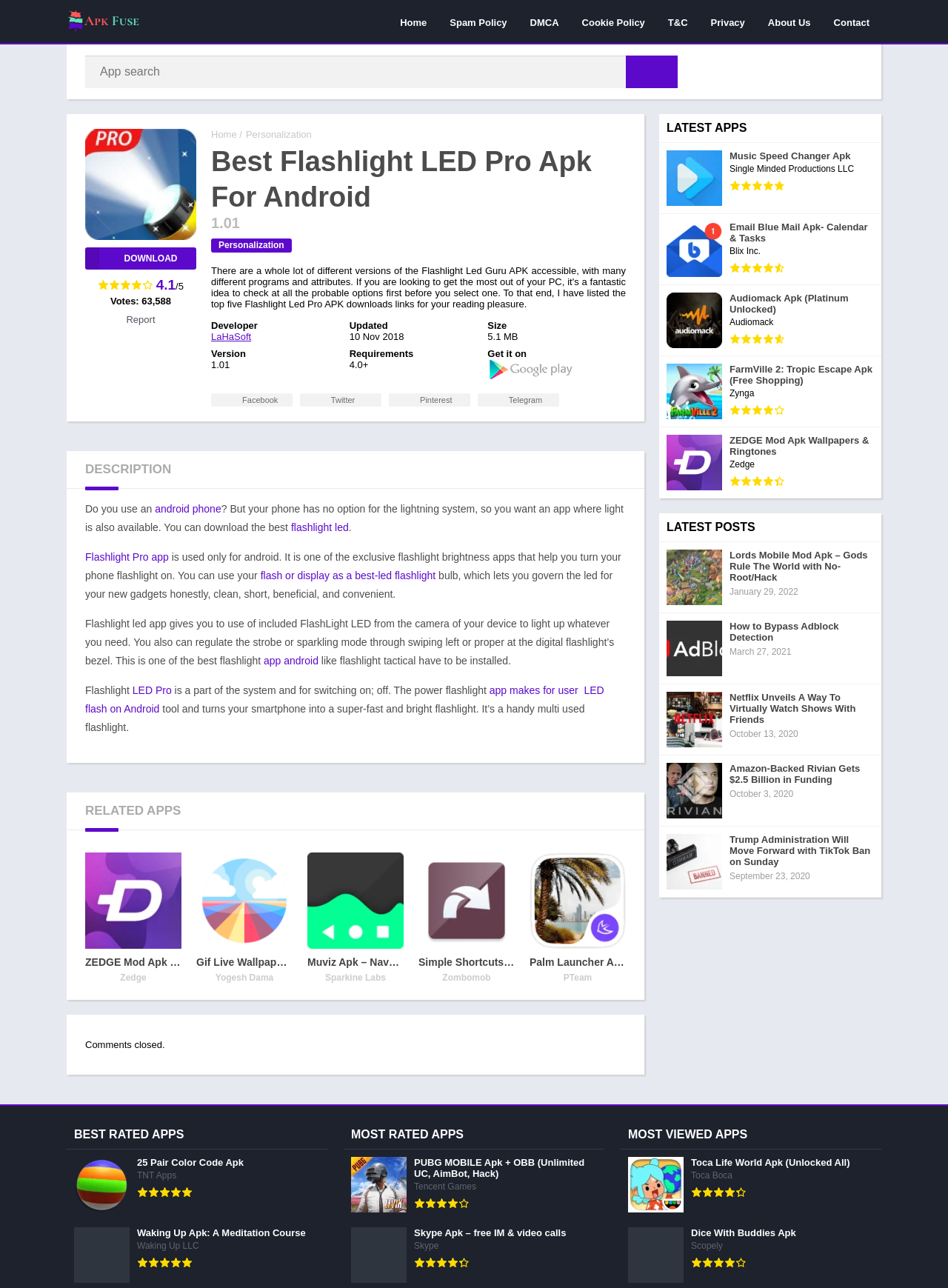Please specify the bounding box coordinates of the region to click in order to perform the following instruction: "Visit the showroom at 36 Argonaut Ste. 150 Aliso Viejo, CA 92656".

None